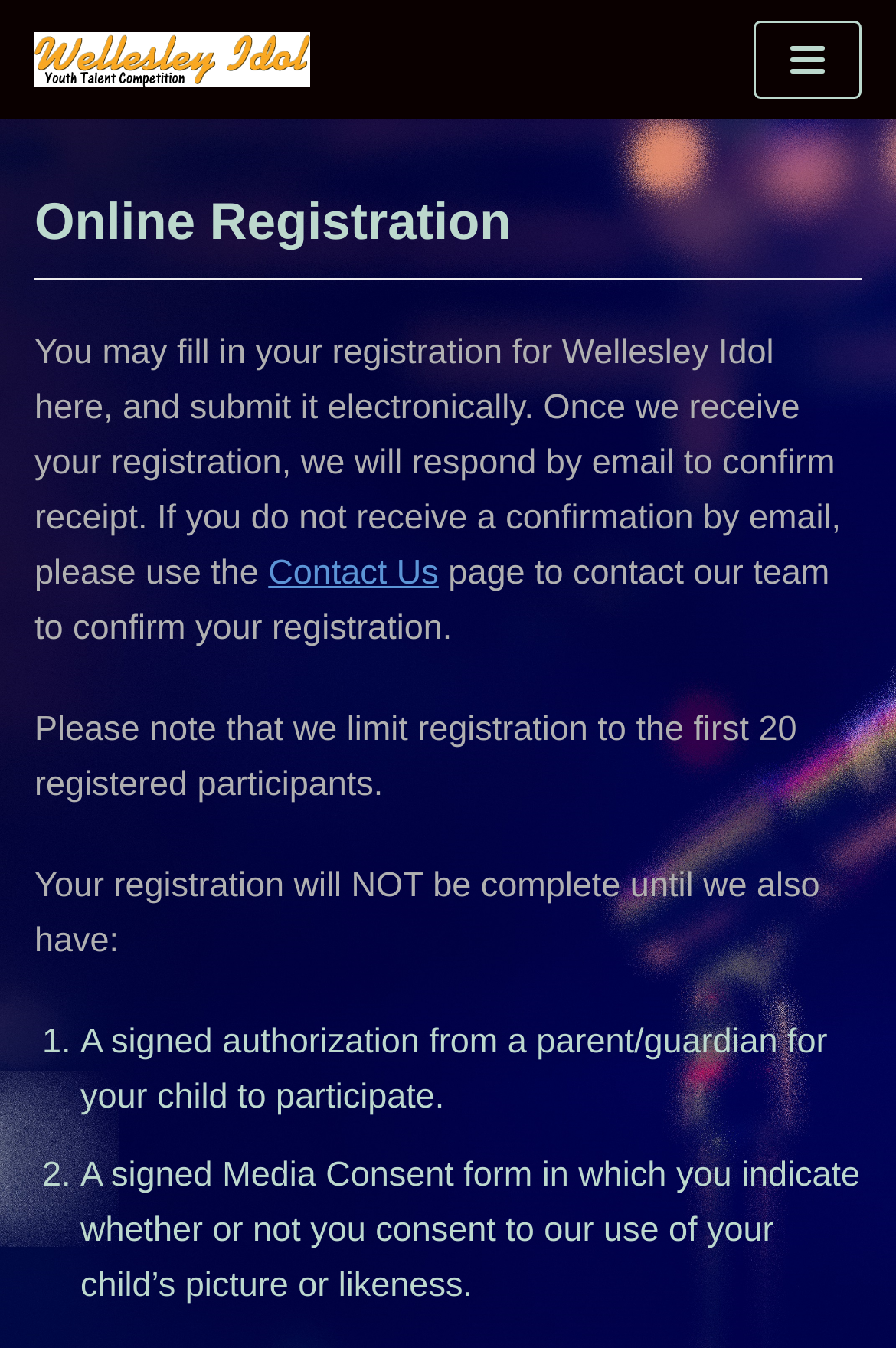Please provide a brief answer to the following inquiry using a single word or phrase:
What is the purpose of the Media Consent form?

To consent to picture or likeness use